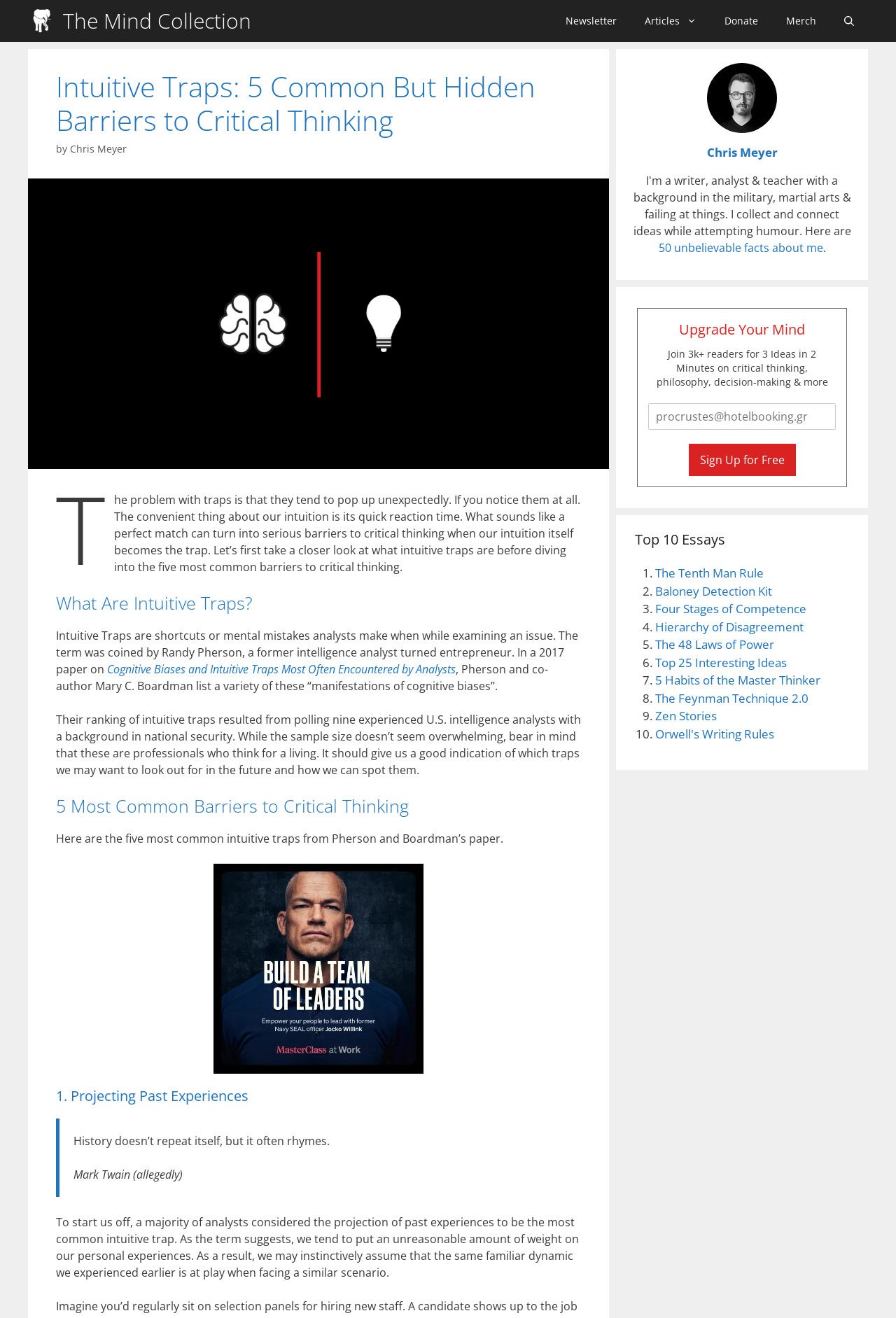Extract the primary heading text from the webpage.

Intuitive Traps: 5 Common But Hidden Barriers to Critical Thinking